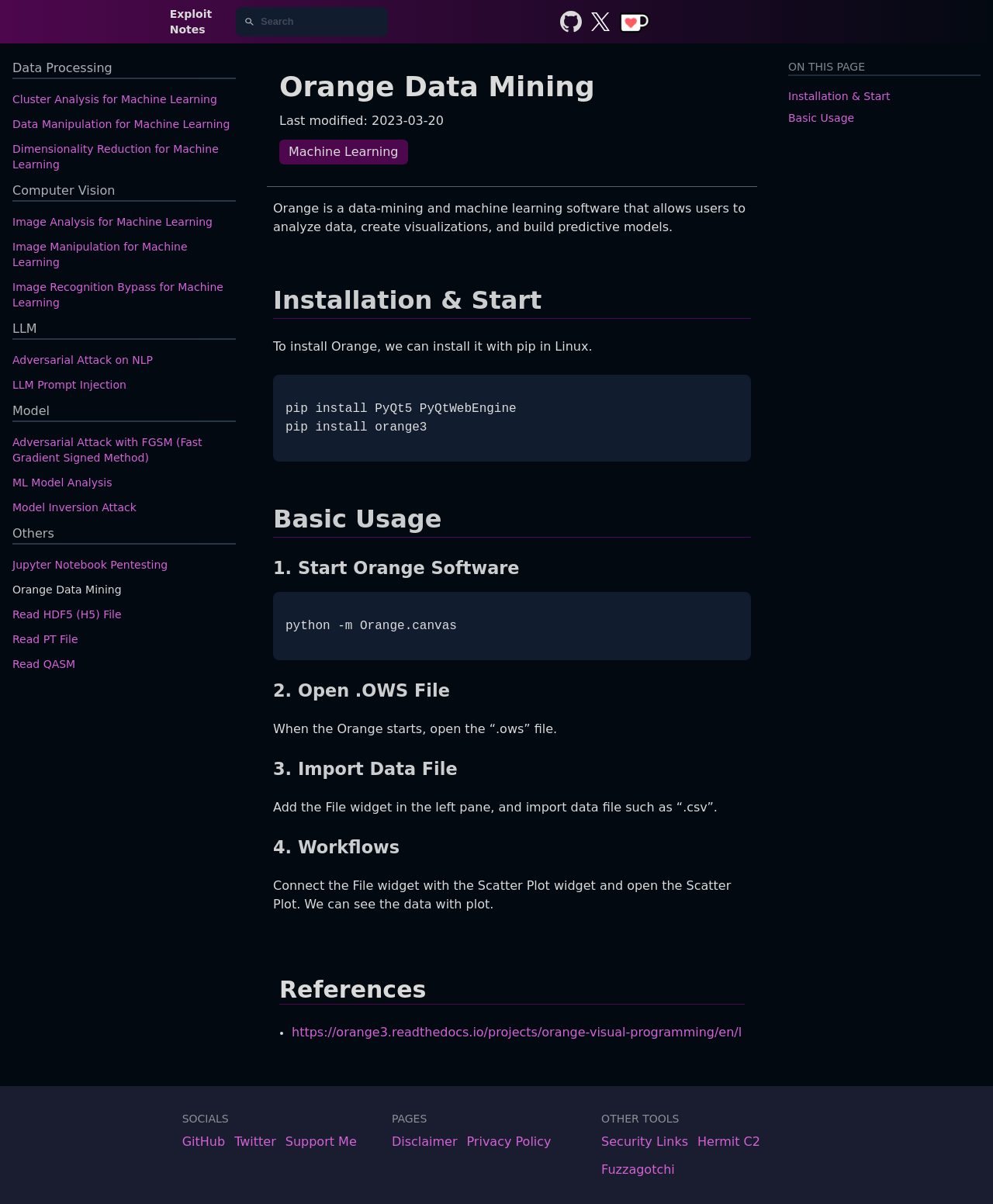Please mark the clickable region by giving the bounding box coordinates needed to complete this instruction: "Read more about Image Analysis for Machine Learning".

[0.012, 0.179, 0.214, 0.189]